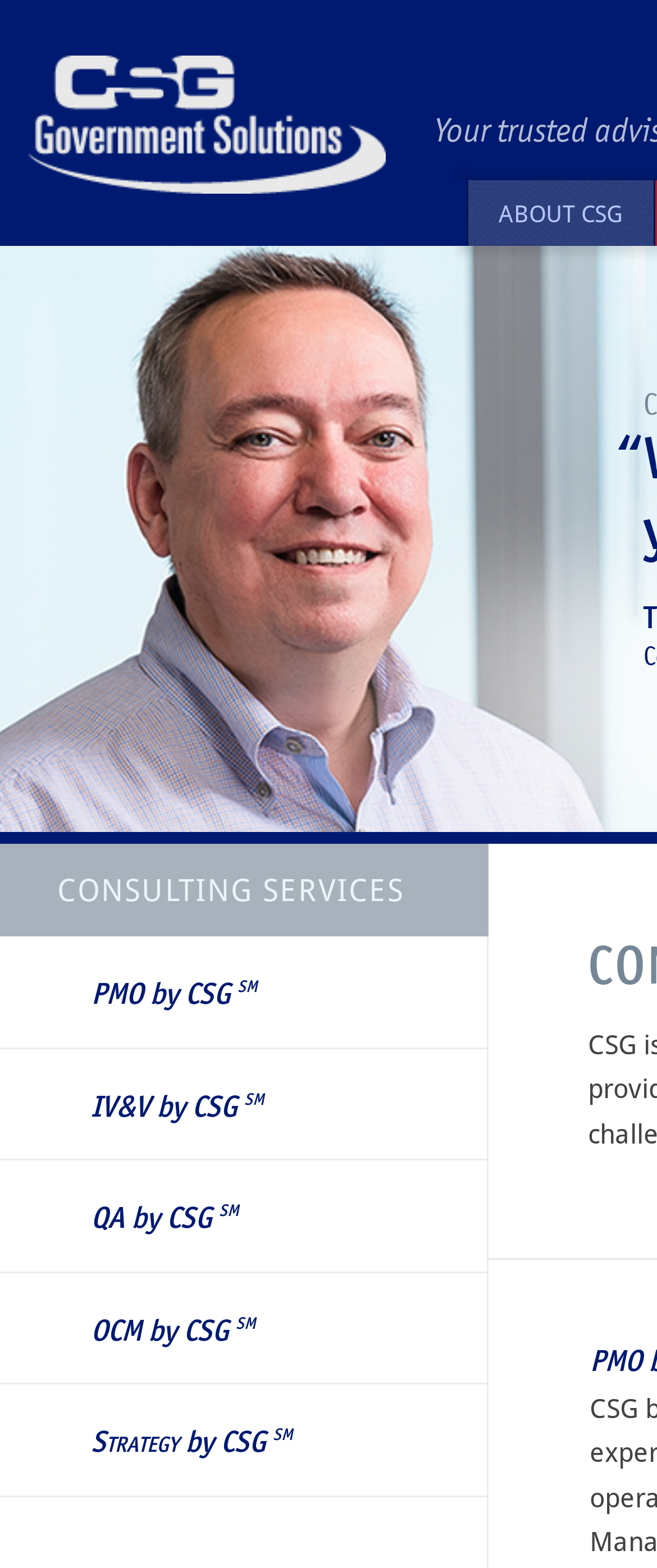What is the abbreviation 'SM' stand for?
Using the information from the image, give a concise answer in one word or a short phrase.

Service Mark